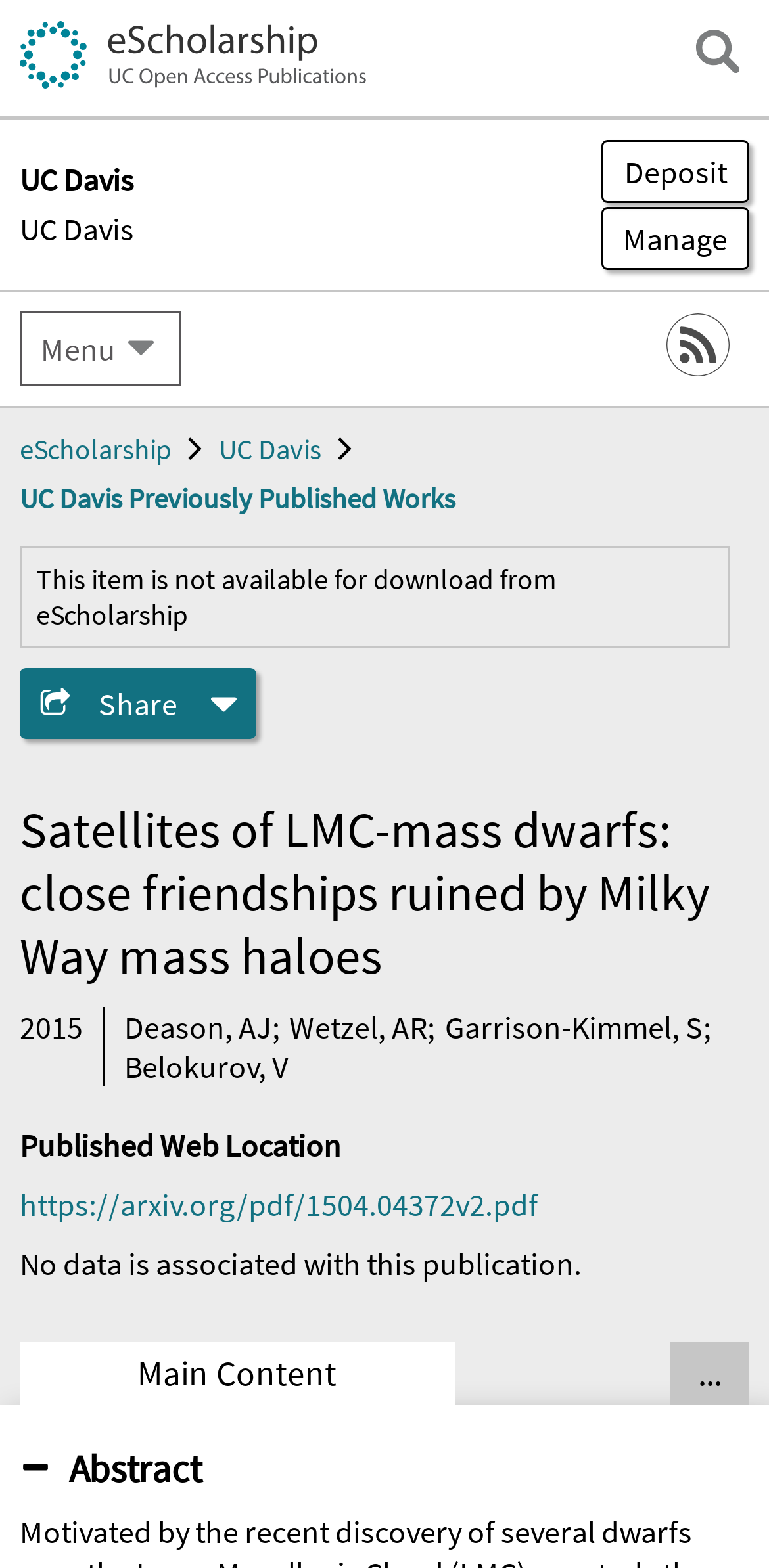Kindly determine the bounding box coordinates of the area that needs to be clicked to fulfill this instruction: "View RSS feed".

[0.867, 0.2, 0.949, 0.24]